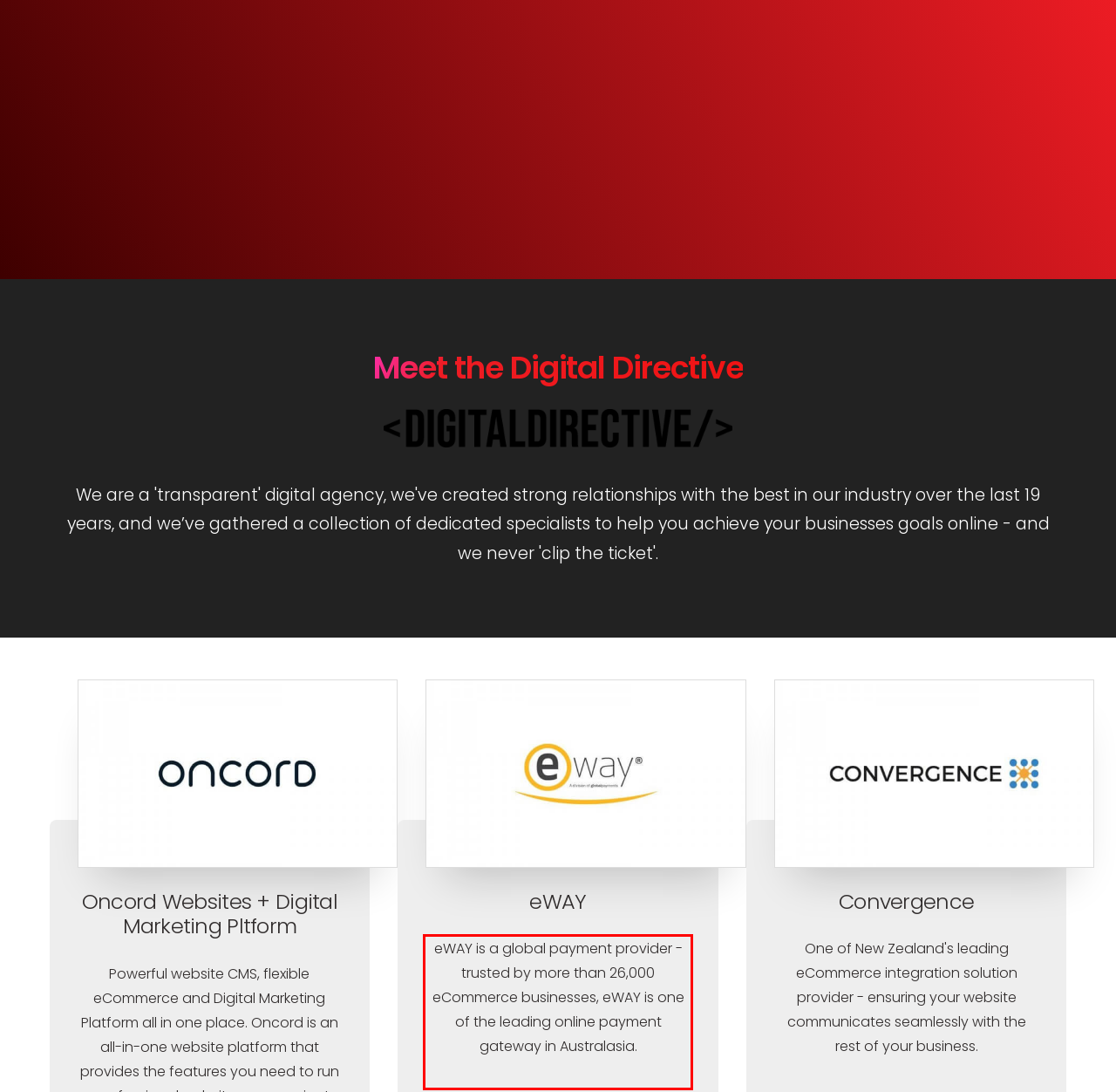Extract and provide the text found inside the red rectangle in the screenshot of the webpage.

eWAY is a global payment provider - trusted by more than 26,000 eCommerce businesses, eWAY is one of the leading online payment gateway in Australasia.